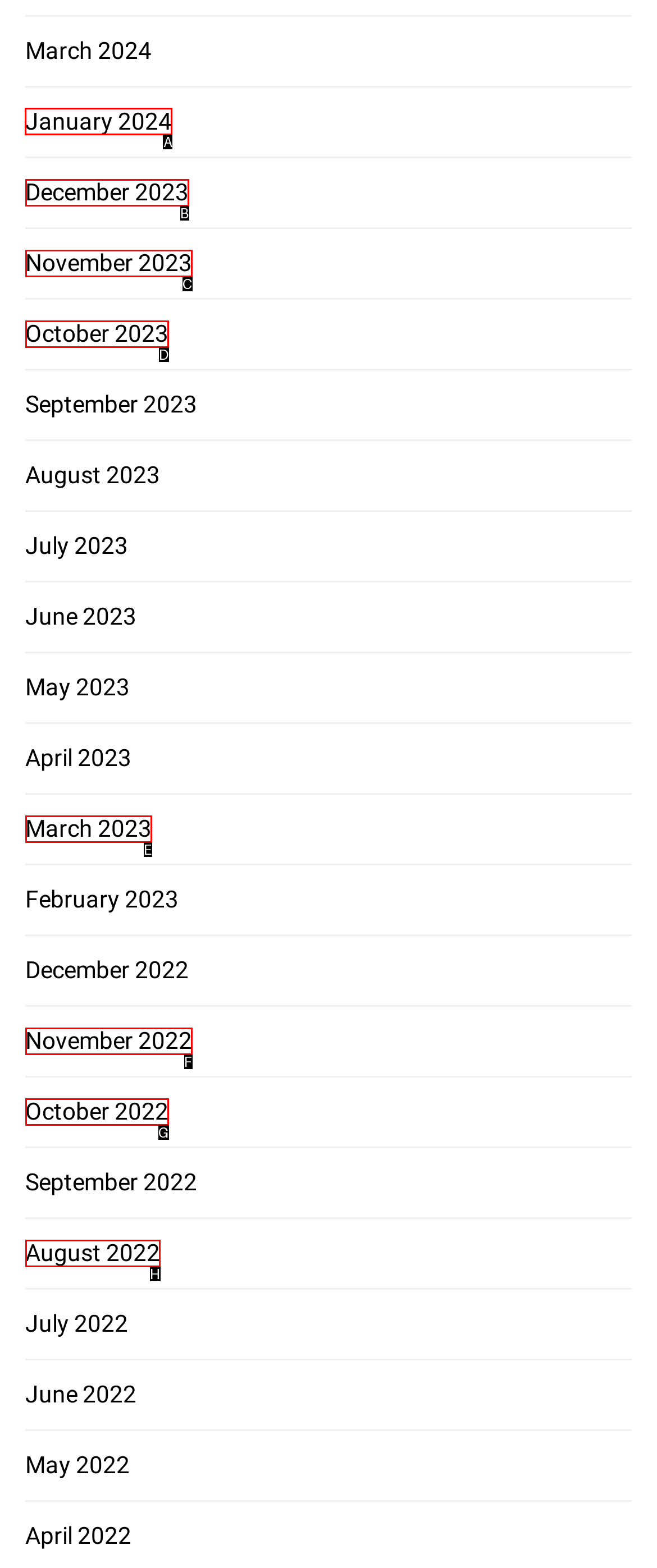Point out the UI element to be clicked for this instruction: Go to January 2024. Provide the answer as the letter of the chosen element.

A